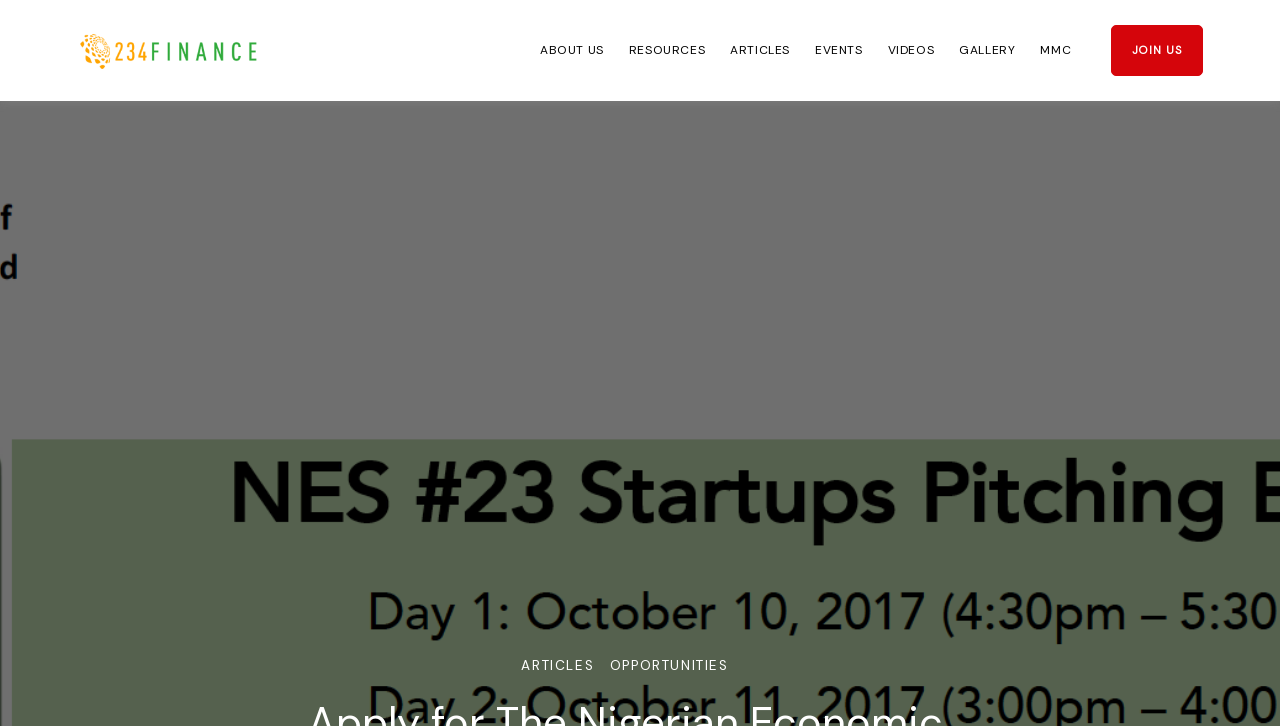Please identify the bounding box coordinates of the clickable region that I should interact with to perform the following instruction: "click on ABOUT US". The coordinates should be expressed as four float numbers between 0 and 1, i.e., [left, top, right, bottom].

[0.422, 0.055, 0.472, 0.083]